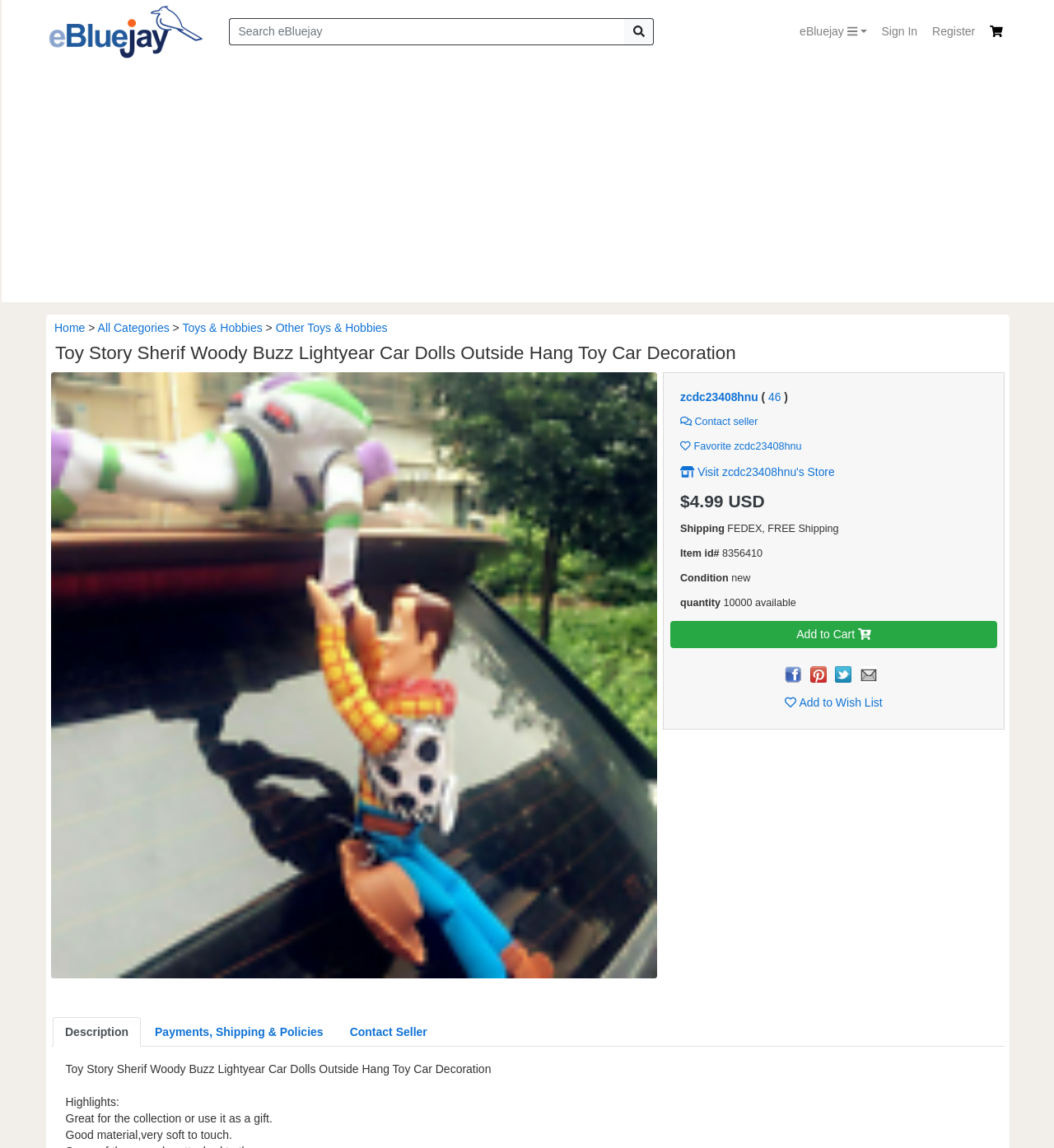Show me the bounding box coordinates of the clickable region to achieve the task as per the instruction: "Share on".

None